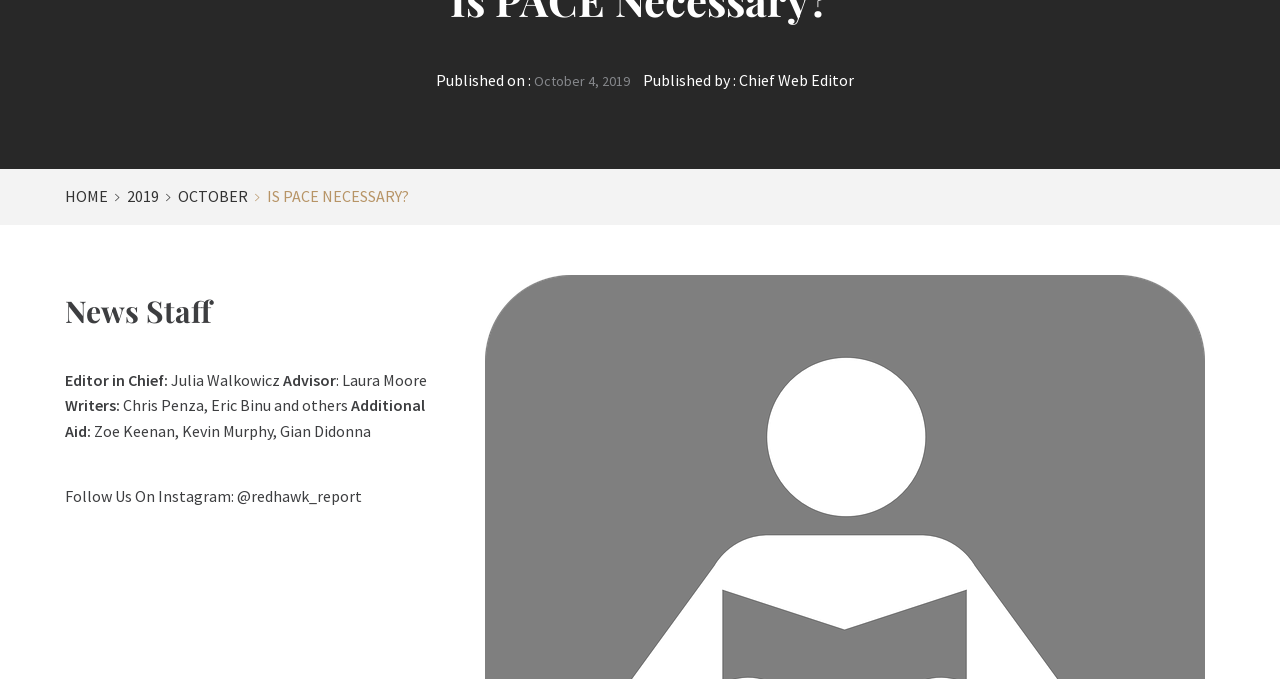Locate the UI element described as follows: "Chief Web Editor". Return the bounding box coordinates as four float numbers between 0 and 1 in the order [left, top, right, bottom].

[0.577, 0.104, 0.667, 0.133]